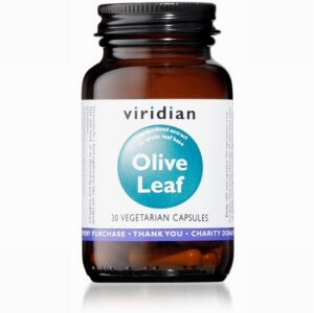What type of capsules are contained in the bottle?
Give a detailed and exhaustive answer to the question.

The caption highlights that the bottle contains '30 vegetarian capsules', indicating that the capsules are suitable for vegetarians and are likely made from plant-based ingredients.